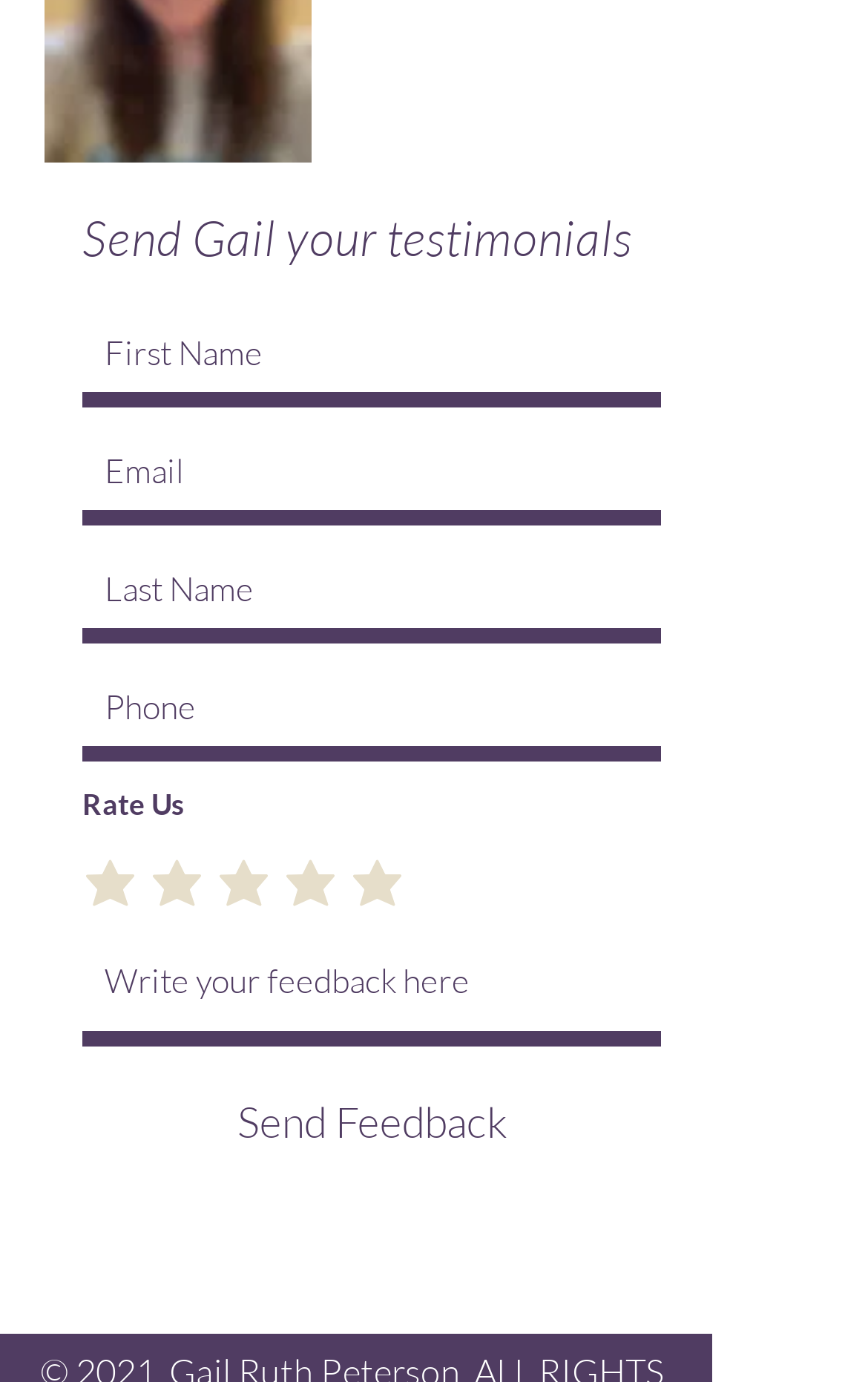Observe the image and answer the following question in detail: What is the label of the first textbox?

The webpage has a textbox with the label 'First Name', indicating that users are expected to enter their first name in this field.